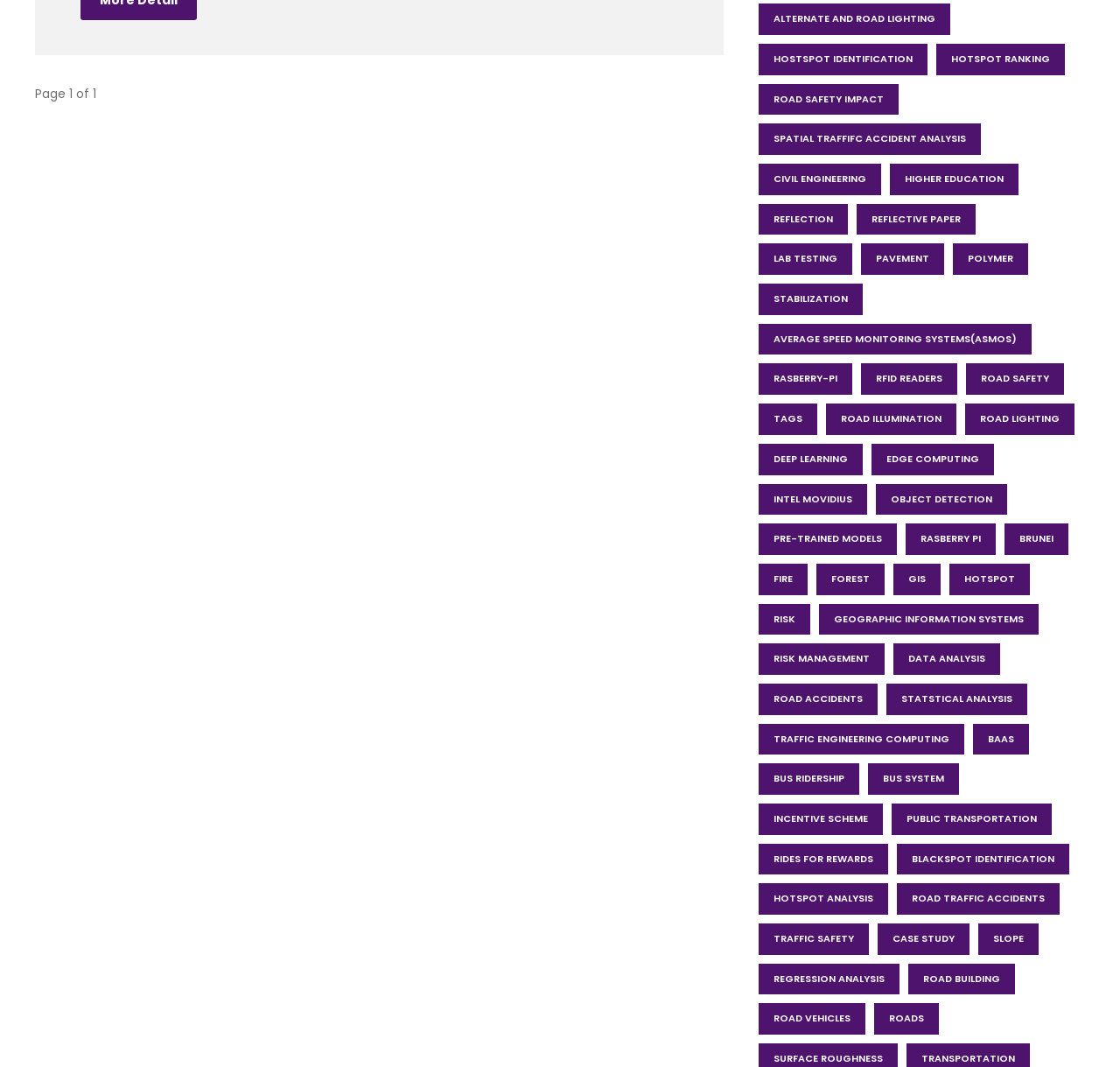Please specify the coordinates of the bounding box for the element that should be clicked to carry out this instruction: "Discover spatial traffic accident analysis". The coordinates must be four float numbers between 0 and 1, formatted as [left, top, right, bottom].

[0.677, 0.116, 0.876, 0.145]